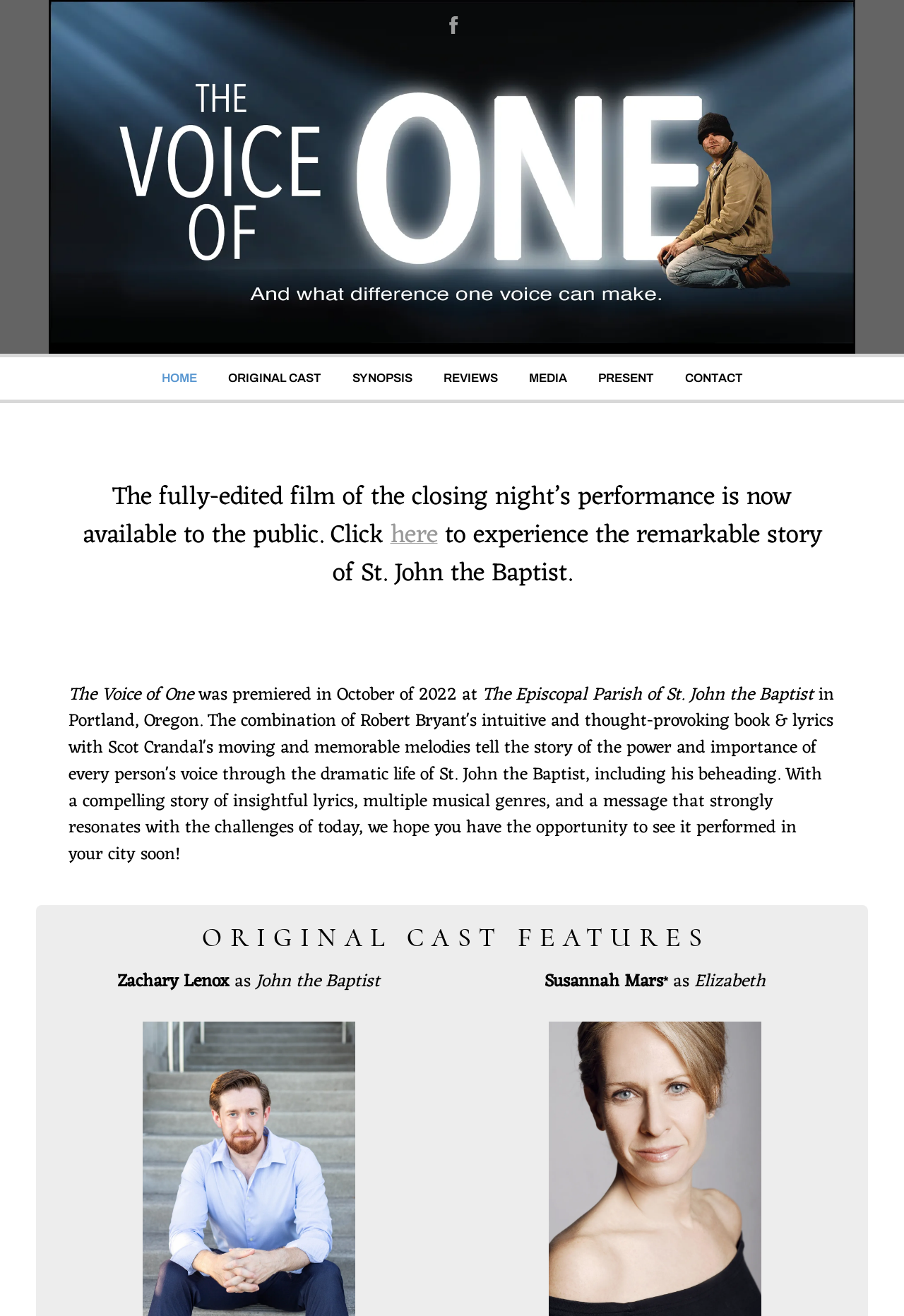Identify the bounding box coordinates of the area you need to click to perform the following instruction: "Go to the HOME page".

[0.165, 0.271, 0.231, 0.303]